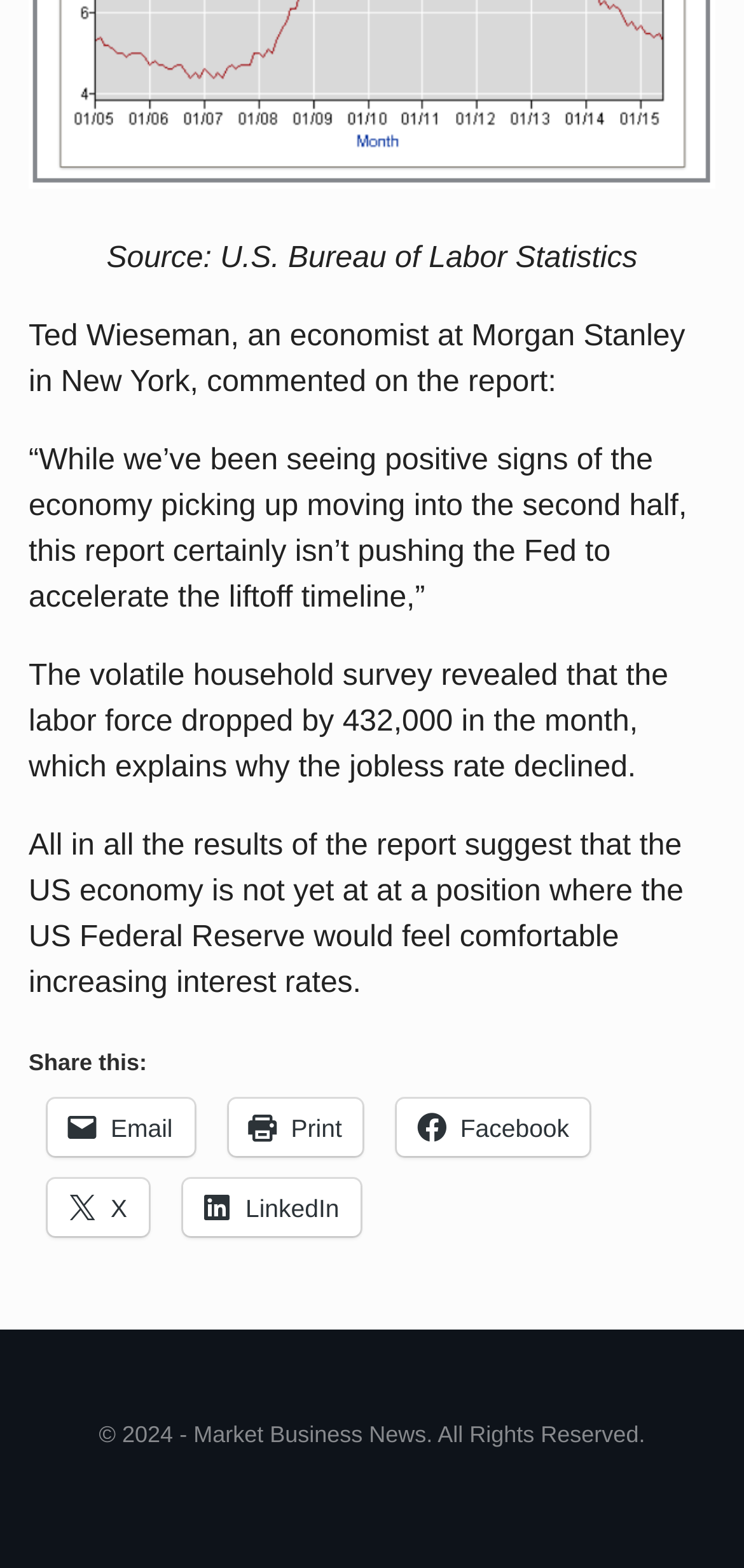What is the institution where Ted Wieseman works?
Answer the question with a thorough and detailed explanation.

According to the webpage, Ted Wieseman is an economist at Morgan Stanley in New York.